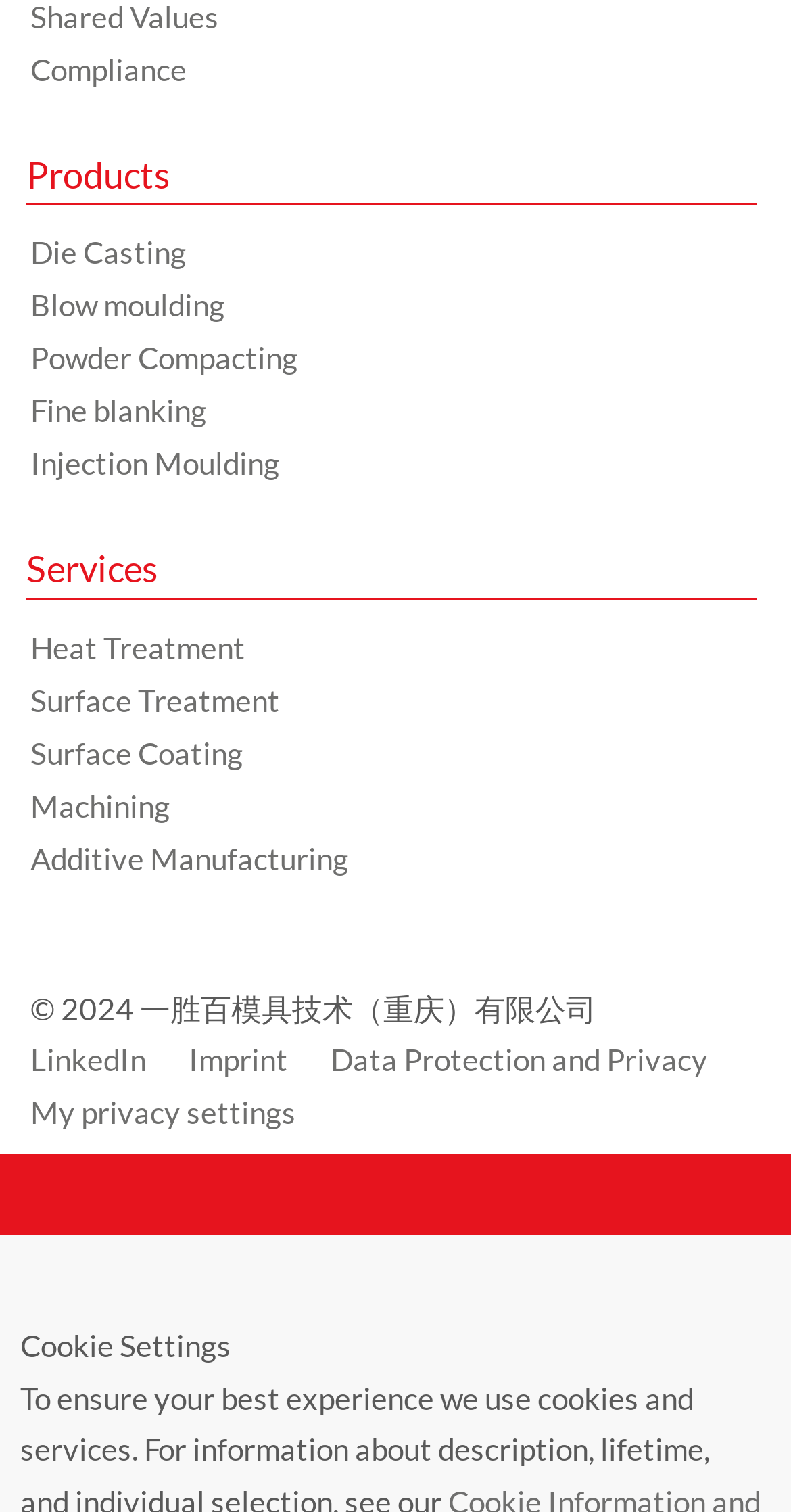How many links are there in the footer section?
Using the picture, provide a one-word or short phrase answer.

4